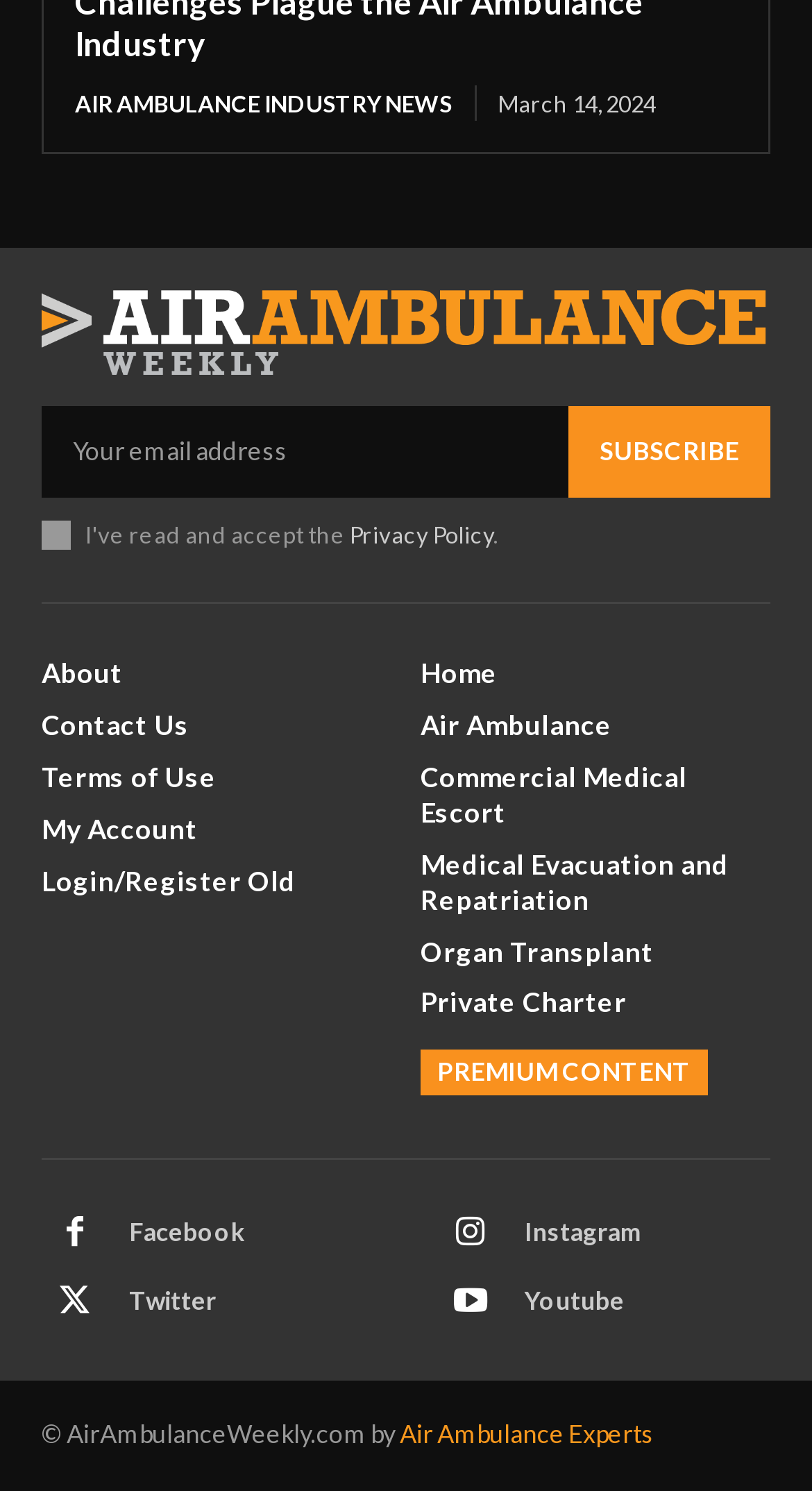Using the provided element description: "Terms of Use", identify the bounding box coordinates. The coordinates should be four floats between 0 and 1 in the order [left, top, right, bottom].

[0.051, 0.51, 0.482, 0.533]